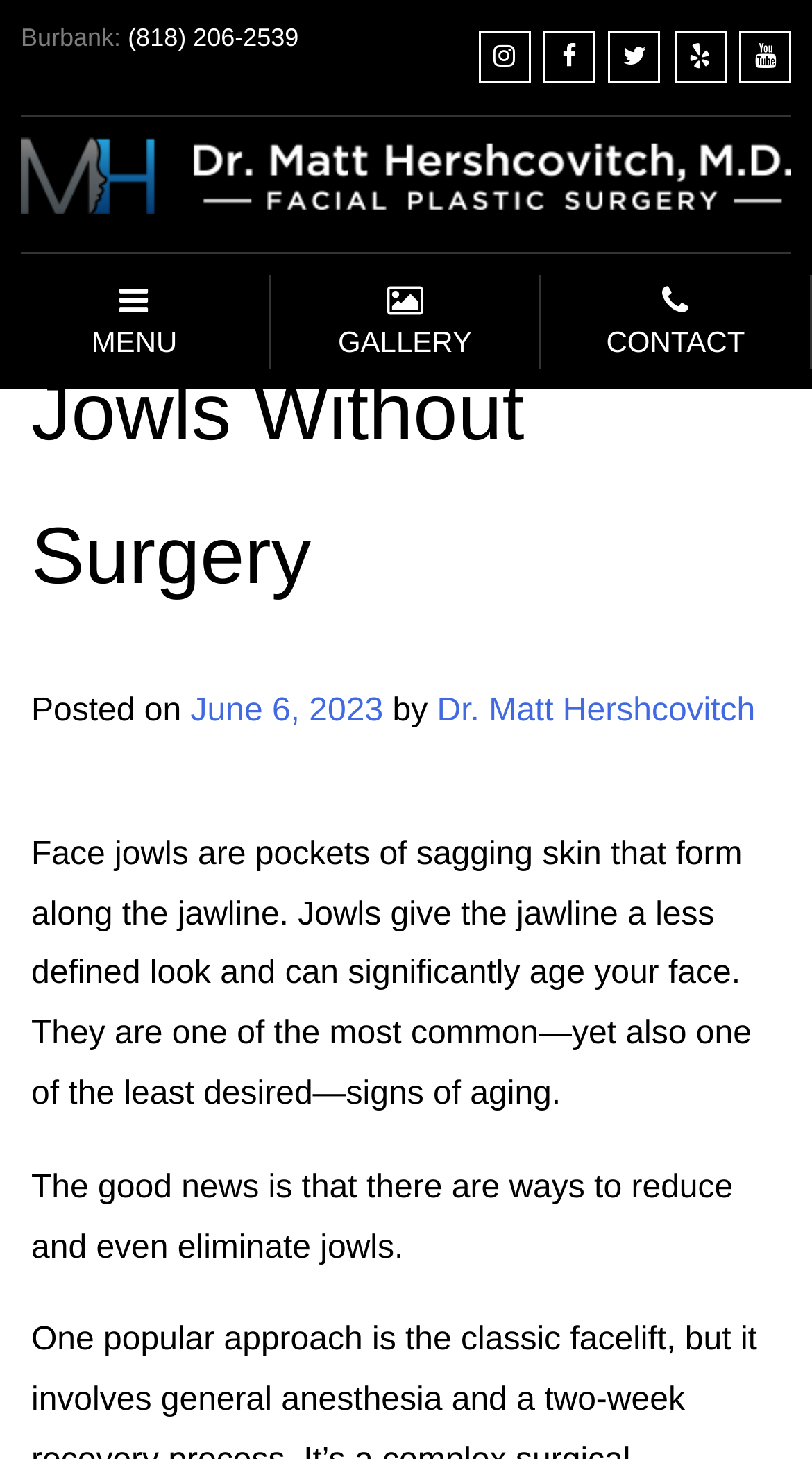Please determine and provide the text content of the webpage's heading.

Mini Facelifts: The Key to Getting Rid of Jowls Without Surgery